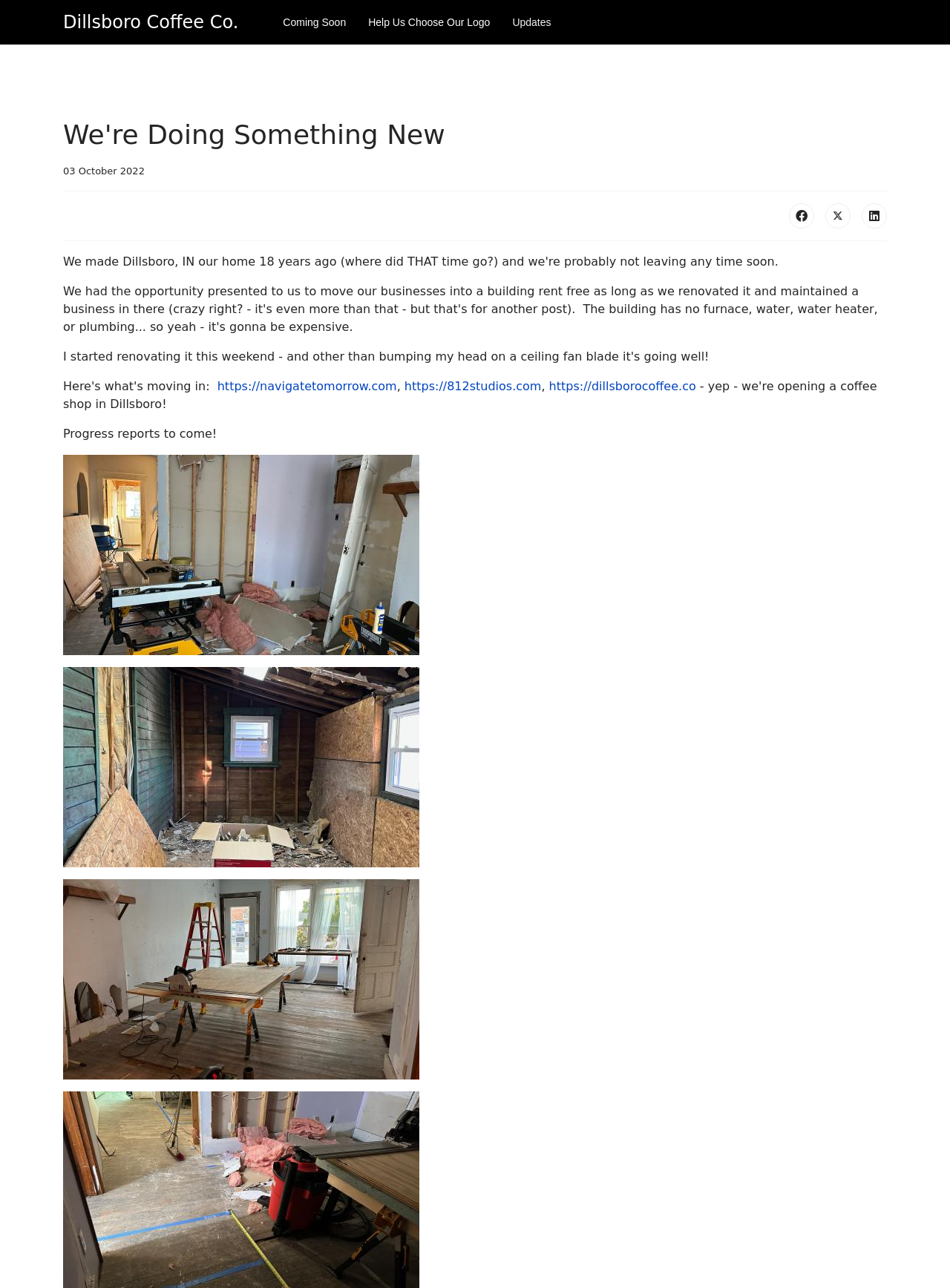Generate a comprehensive description of the contents of the webpage.

This webpage is about Dillsboro Coffee Company, a locally owned coffee shop in Dillsboro, Indiana. At the top of the page, there are four links: "Dillsboro Coffee Co.", "Coming Soon", "Help Us Choose Our Logo", and "Updates". Below these links, there is a heading that reads "We're Doing Something New" followed by a publication date, "Published: 03 October 2022".

On the top-right side of the page, there are three social media links: "Facebook", "X (formerly Twitter)", and "LinkedIn". The Twitter link has an accompanying image.

In the middle of the page, there are three links to external websites: "https://navigatetomorrow.com", "https://812studios.com", and "https://dillsborocoffee.co". These links are separated by commas.

Below these links, there is a text that reads "Progress reports to come!". This is followed by three images, which appear to be showcasing the coffee shop's interior, including the backroom storage, front room, and another unidentified area.